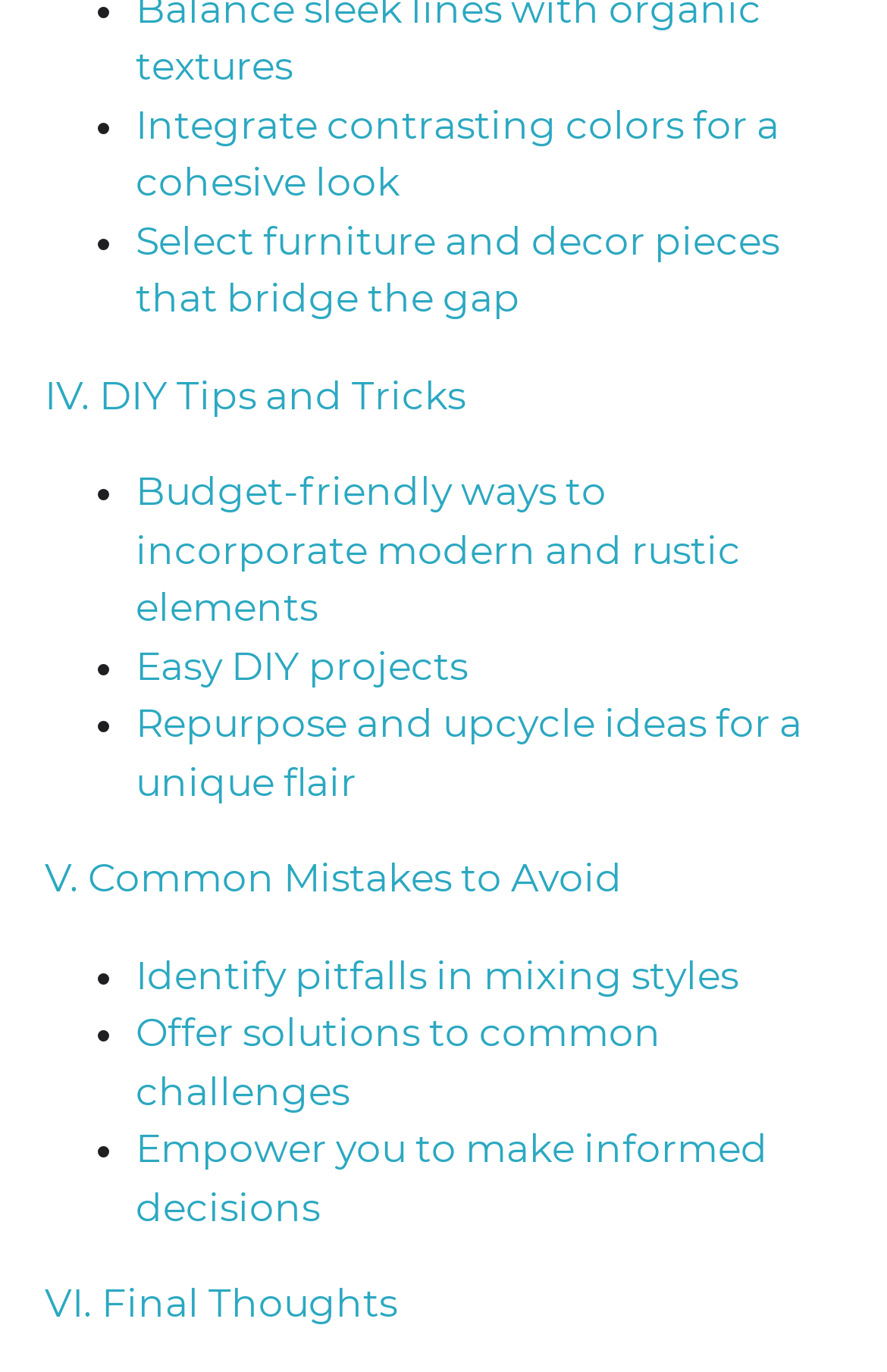Please provide the bounding box coordinates for the element that needs to be clicked to perform the instruction: "Get ideas for repurposing and upcycling". The coordinates must consist of four float numbers between 0 and 1, formatted as [left, top, right, bottom].

[0.153, 0.511, 0.904, 0.586]